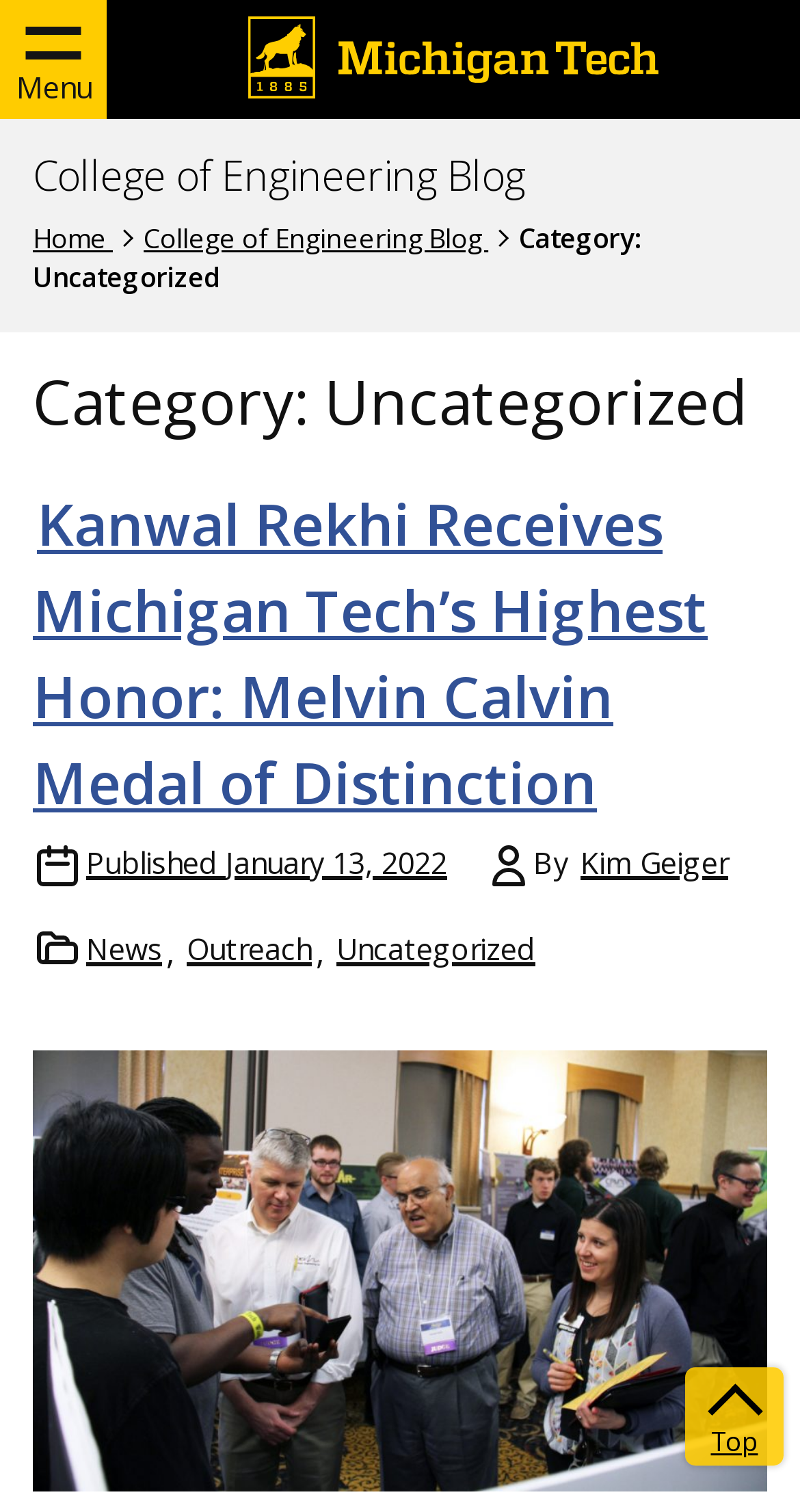What is the name of the college?
Refer to the image and provide a thorough answer to the question.

I determined the answer by looking at the link 'College of Engineering Blog' which is a prominent element on the webpage, indicating that the webpage is related to the College of Engineering.